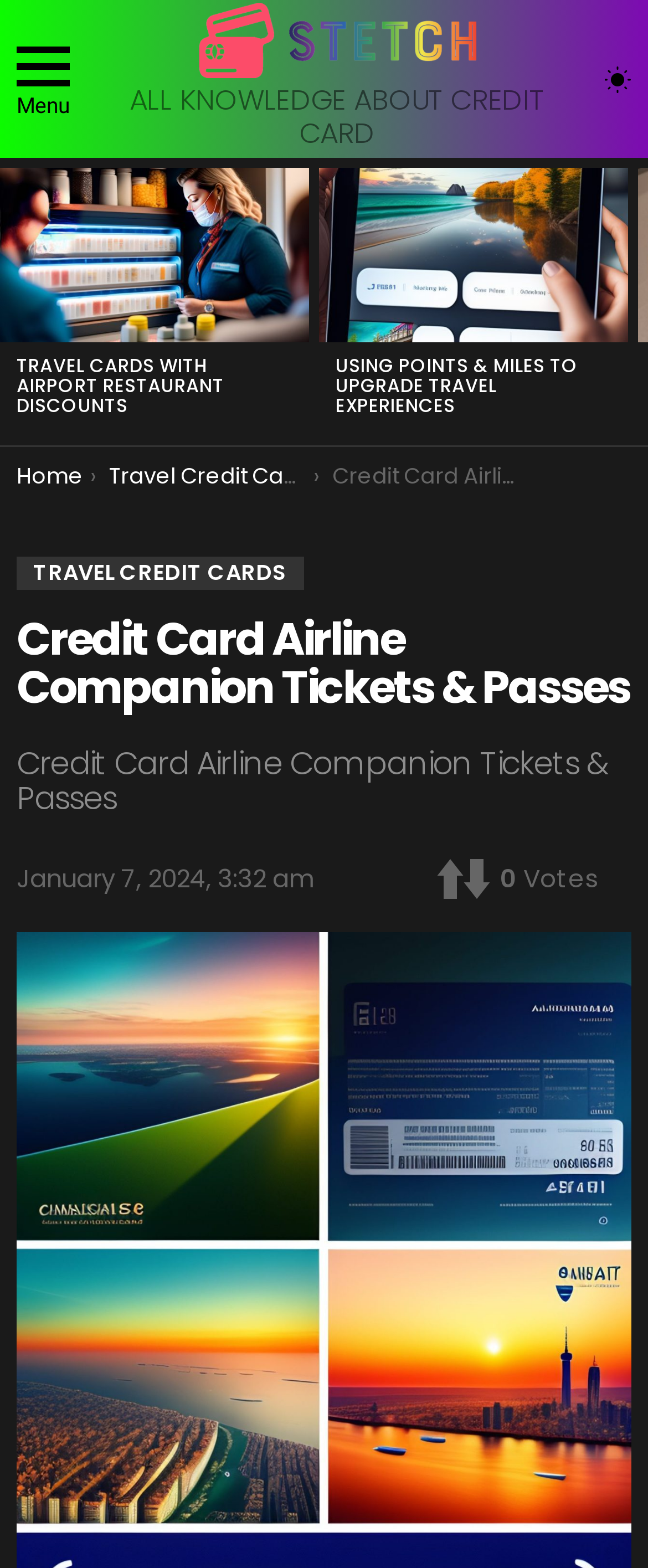Identify the bounding box coordinates of the region I need to click to complete this instruction: "Switch skin".

[0.933, 0.034, 0.974, 0.067]